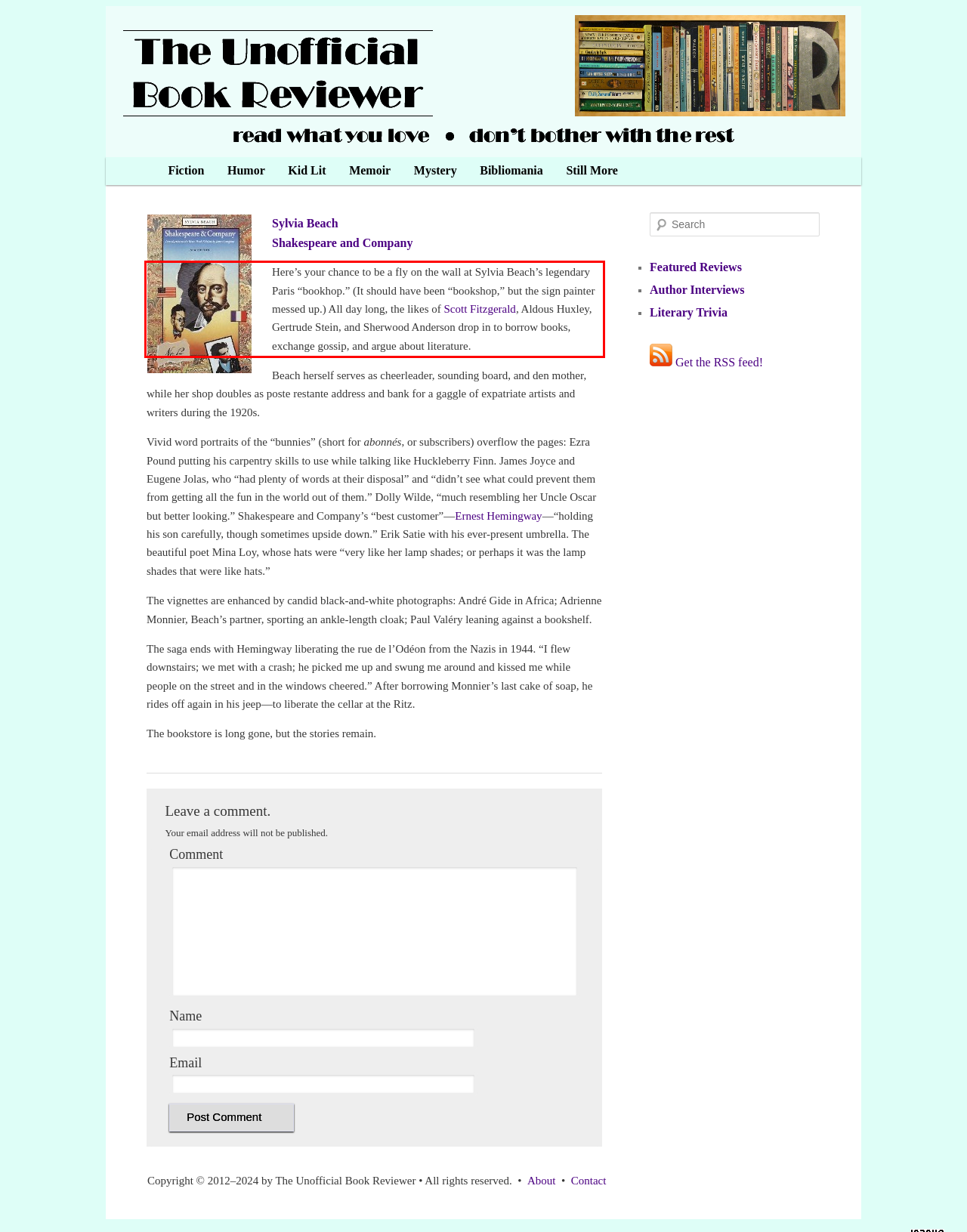With the given screenshot of a webpage, locate the red rectangle bounding box and extract the text content using OCR.

Here’s your chance to be a fly on the wall at Sylvia Beach’s legendary Paris “bookhop.” (It should have been “bookshop,” but the sign painter messed up.) All day long, the likes of Scott Fitzgerald, Aldous Huxley, Gertrude Stein, and Sherwood Anderson drop in to borrow books, exchange gossip, and argue about literature.